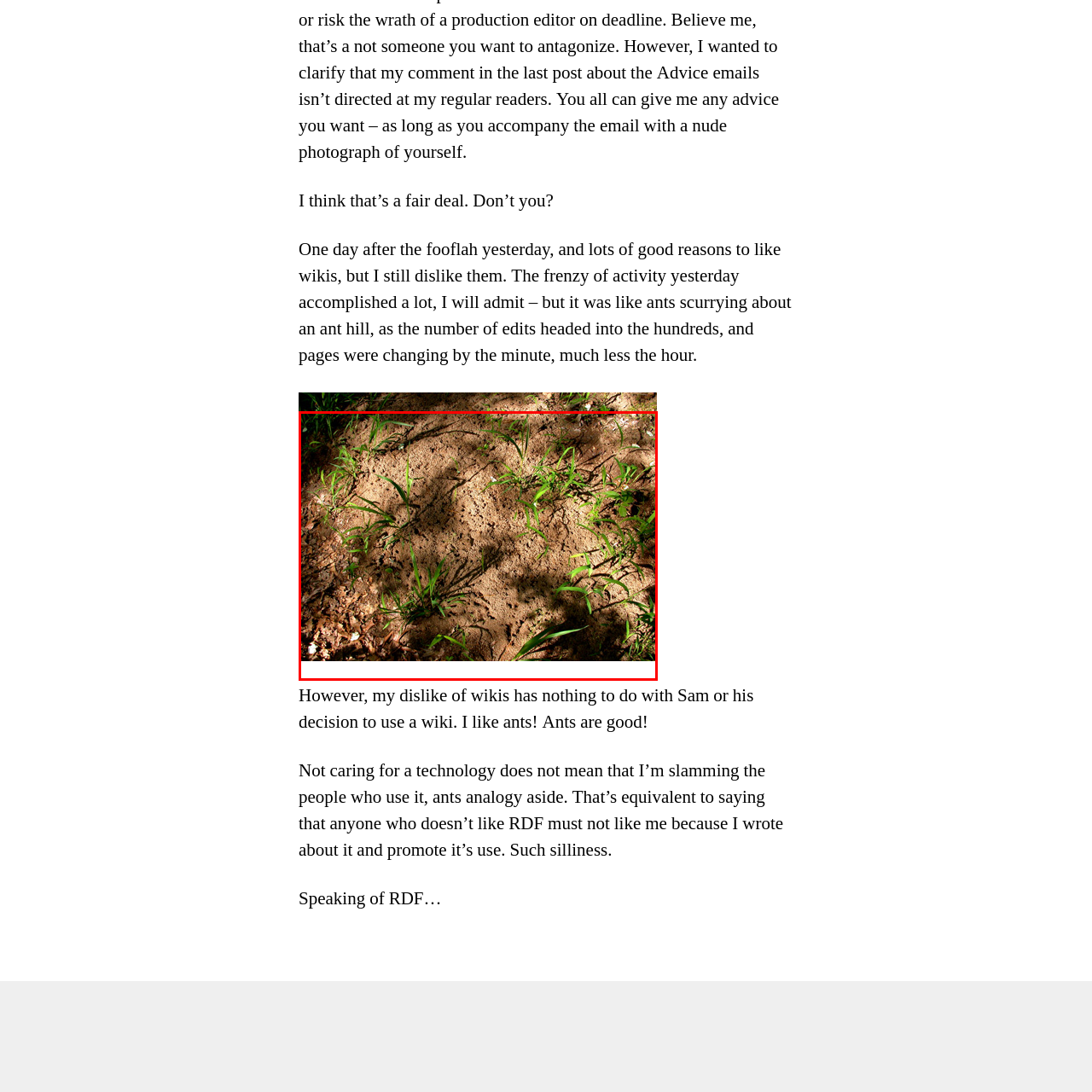What type of environment is depicted in the image? Inspect the image encased in the red bounding box and answer using only one word or a brief phrase.

Outdoor environment